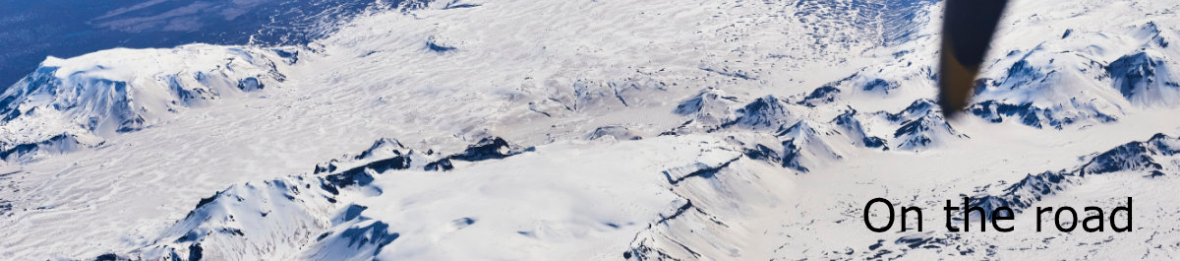Is the landscape in the image natural?
Provide a detailed and well-explained answer to the question.

The caption highlights the 'beauty of untouched nature', implying that the landscape in the image is natural and unaltered.